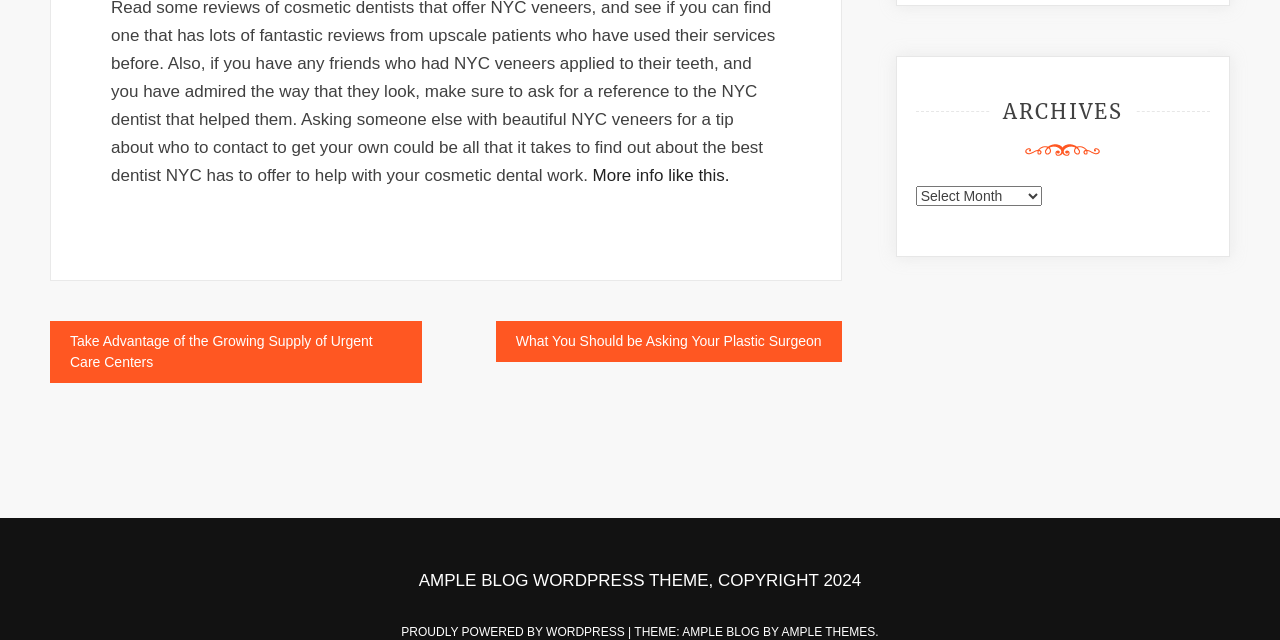What is the name of the theme used by this website?
Please give a well-detailed answer to the question.

I found the static text element with the text 'THEME: AMPLE BLOG BY' at coordinates [0.496, 0.977, 0.611, 0.999], which indicates that the theme used by this website is Ample Blog.